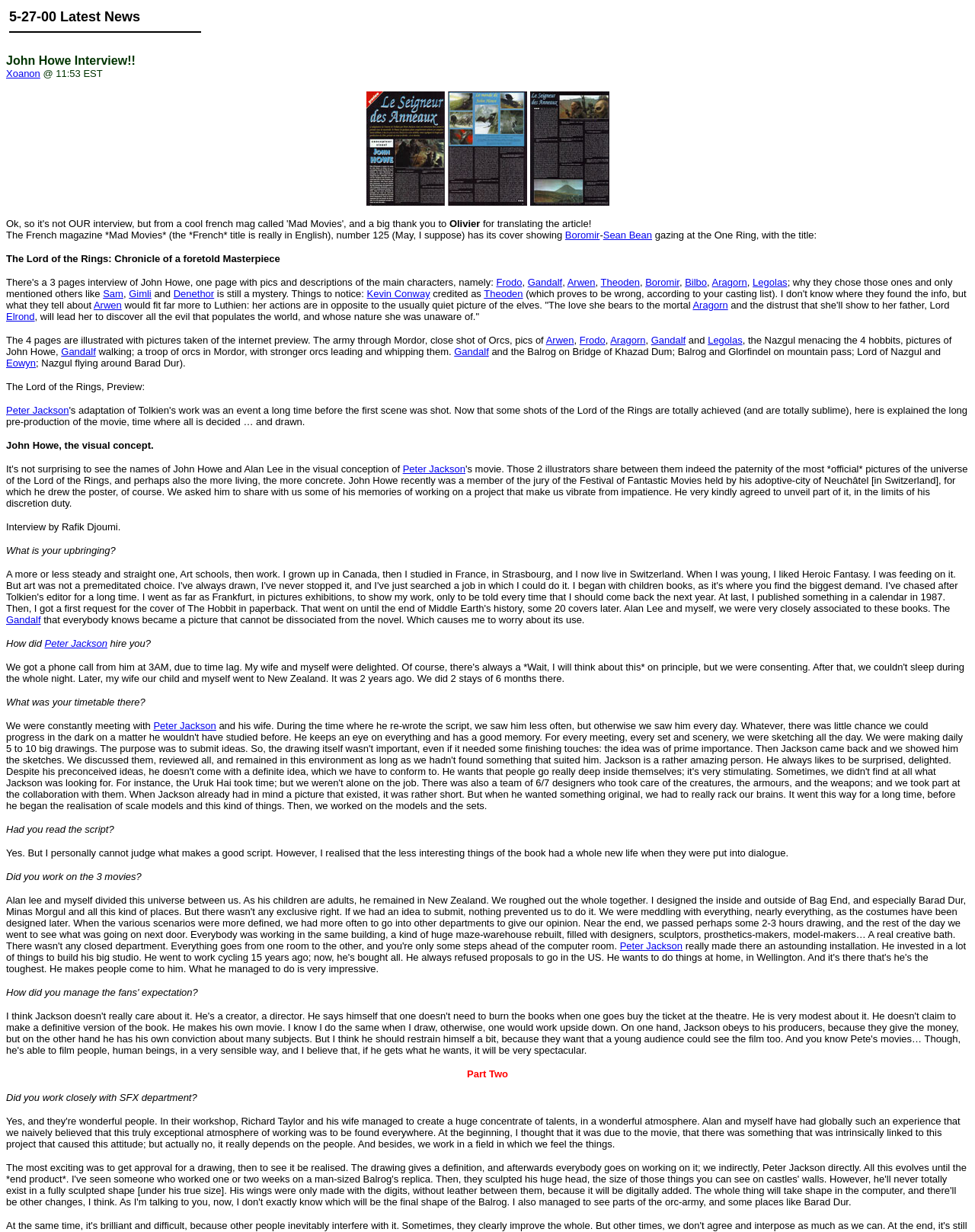Point out the bounding box coordinates of the section to click in order to follow this instruction: "Read the article about The Lord of the Rings".

[0.006, 0.205, 0.287, 0.215]